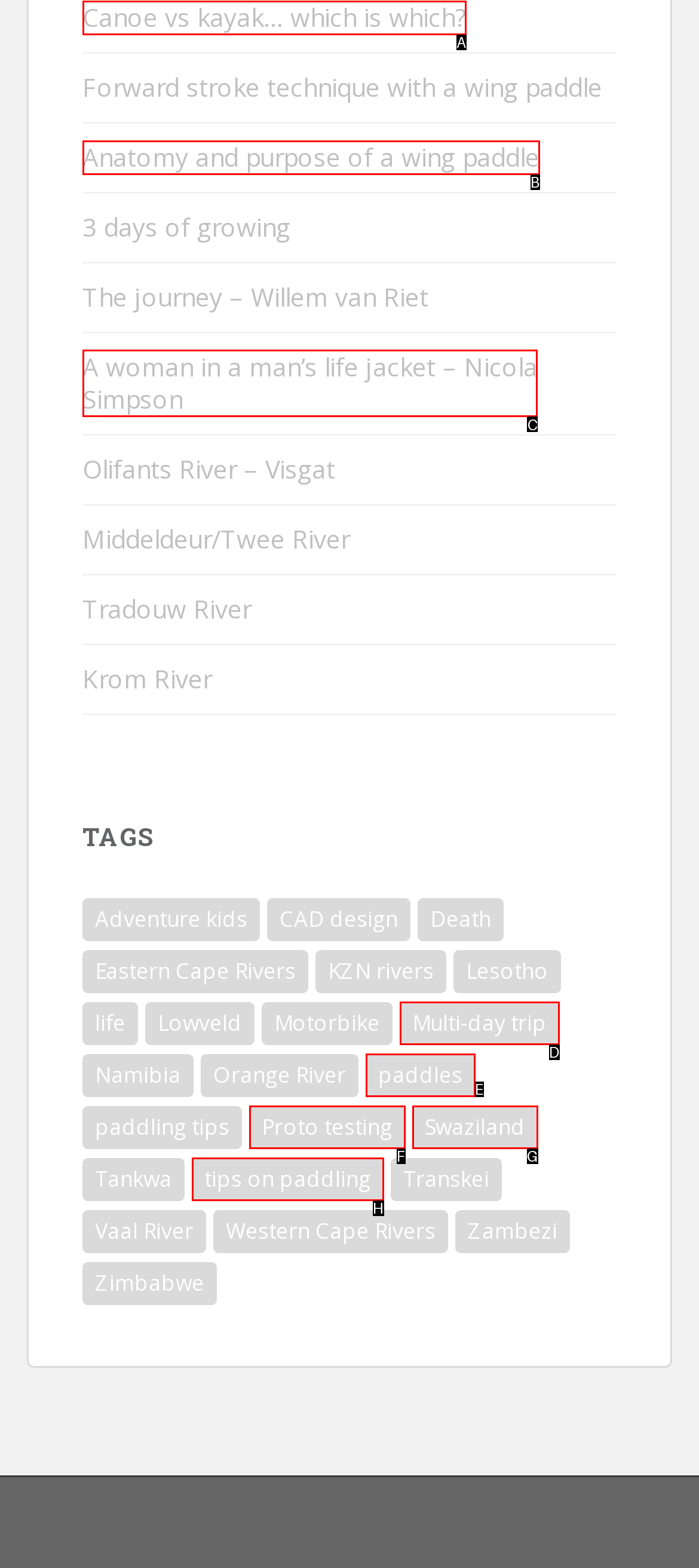Based on the task: Read 'A woman in a man’s life jacket – Nicola Simpson' article, which UI element should be clicked? Answer with the letter that corresponds to the correct option from the choices given.

C